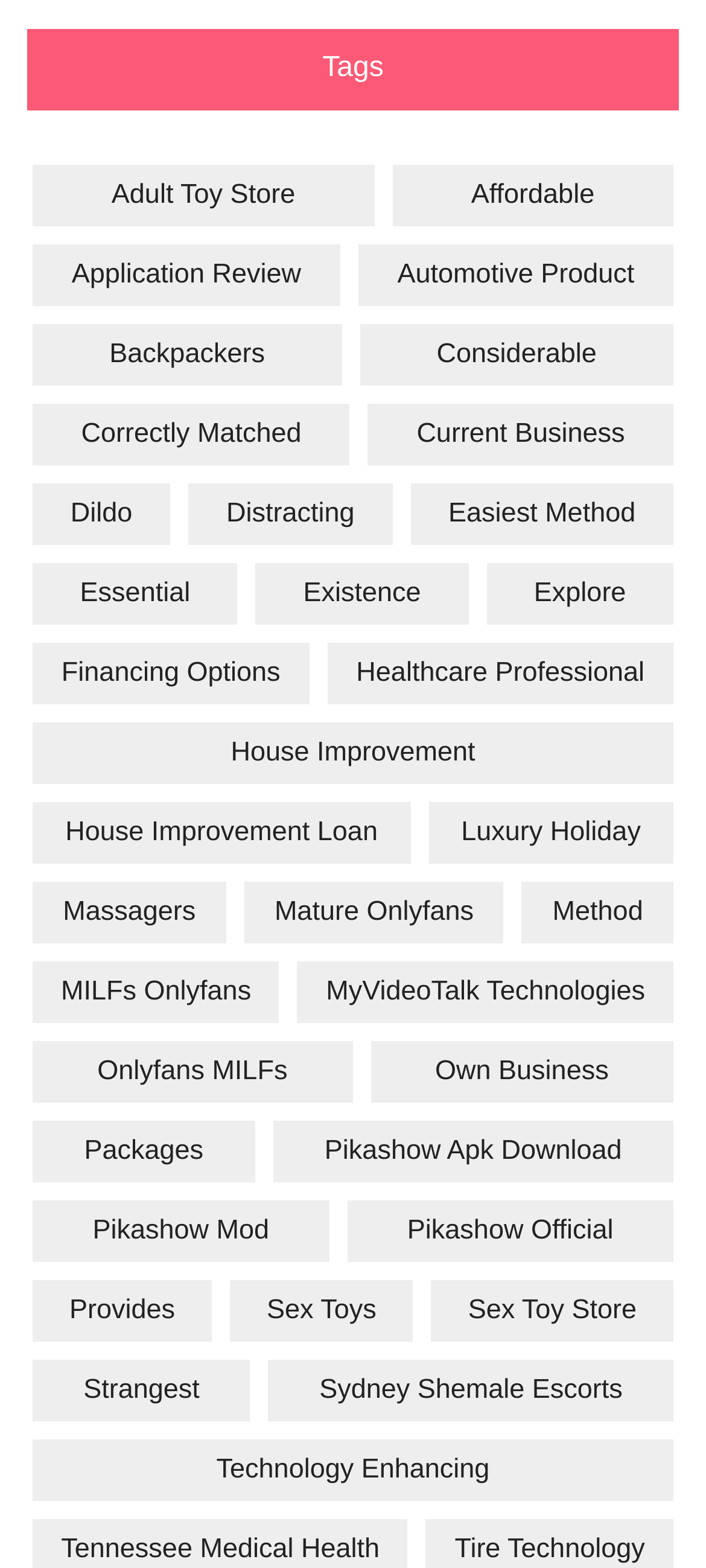What is the first link on the webpage?
Refer to the image and respond with a one-word or short-phrase answer.

Adult Toy Store